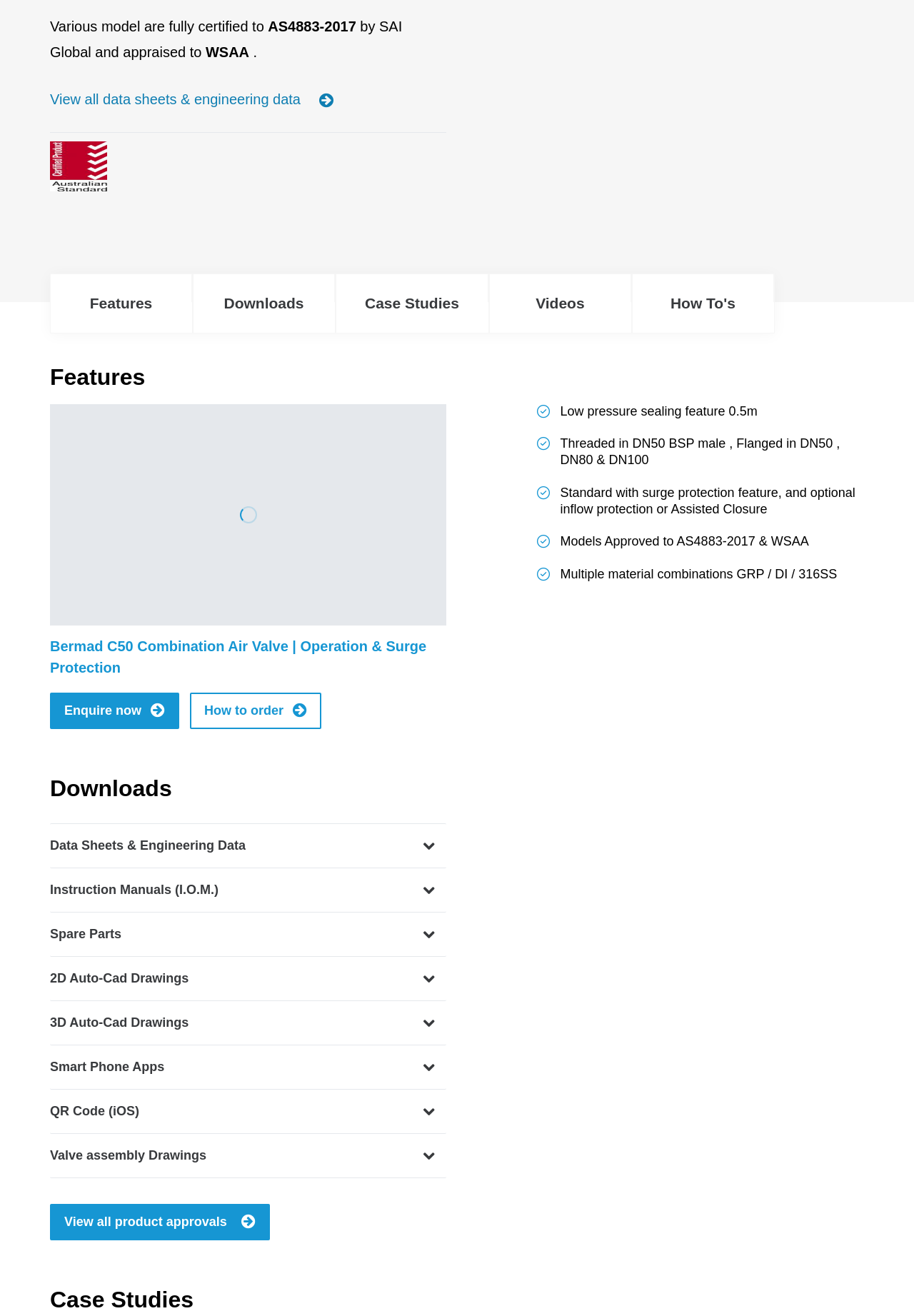Please indicate the bounding box coordinates for the clickable area to complete the following task: "View all data sheets & engineering data". The coordinates should be specified as four float numbers between 0 and 1, i.e., [left, top, right, bottom].

[0.055, 0.066, 0.364, 0.087]